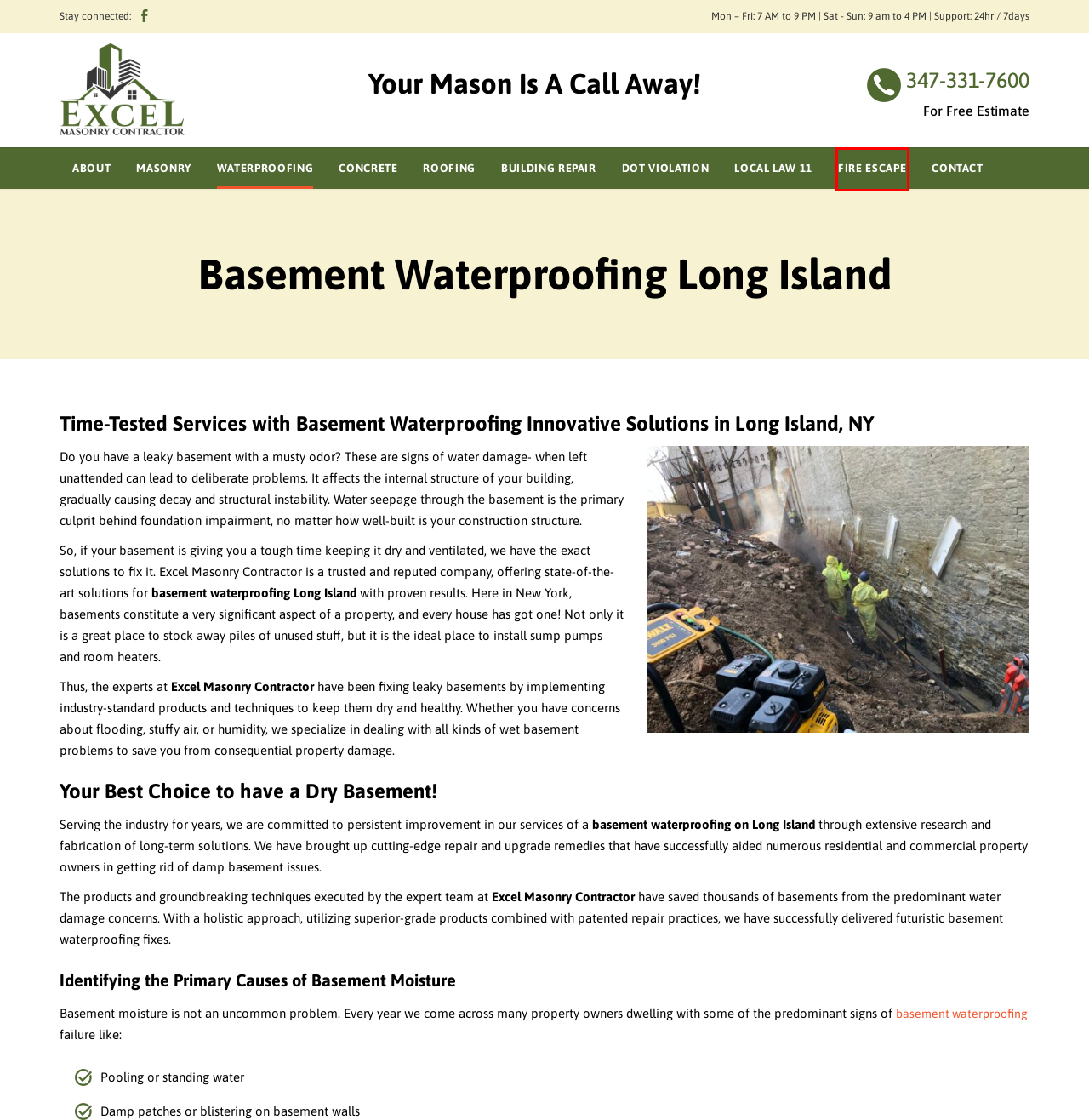Given a screenshot of a webpage with a red bounding box highlighting a UI element, choose the description that best corresponds to the new webpage after clicking the element within the red bounding box. Here are your options:
A. Best Fire Escape Painters in NYC | Excel Masonry Contractor
B. Basement Waterproofing Contractors Bronx | High-Quality Waterproofing Bronx
C. Excel Masonry Contractor | #1 Masonry Contractor Queens New York
D. Building Restoration Contractors Queens | Building Repair & Renovation Queens
E. Concrete Sidewalk Repairs Queens | Sidewalk Replacement Contractors Queens, NY
F. Best DOT Violation Removal in NYC | Excel Masonry Contractor
G. Waterproofing Contractors Queens | Licensed Building Waterproofing Queens
H. Local Law 11 Inspection Manhattan | FISP Local Law 11 Contractors Bronx, NY

A